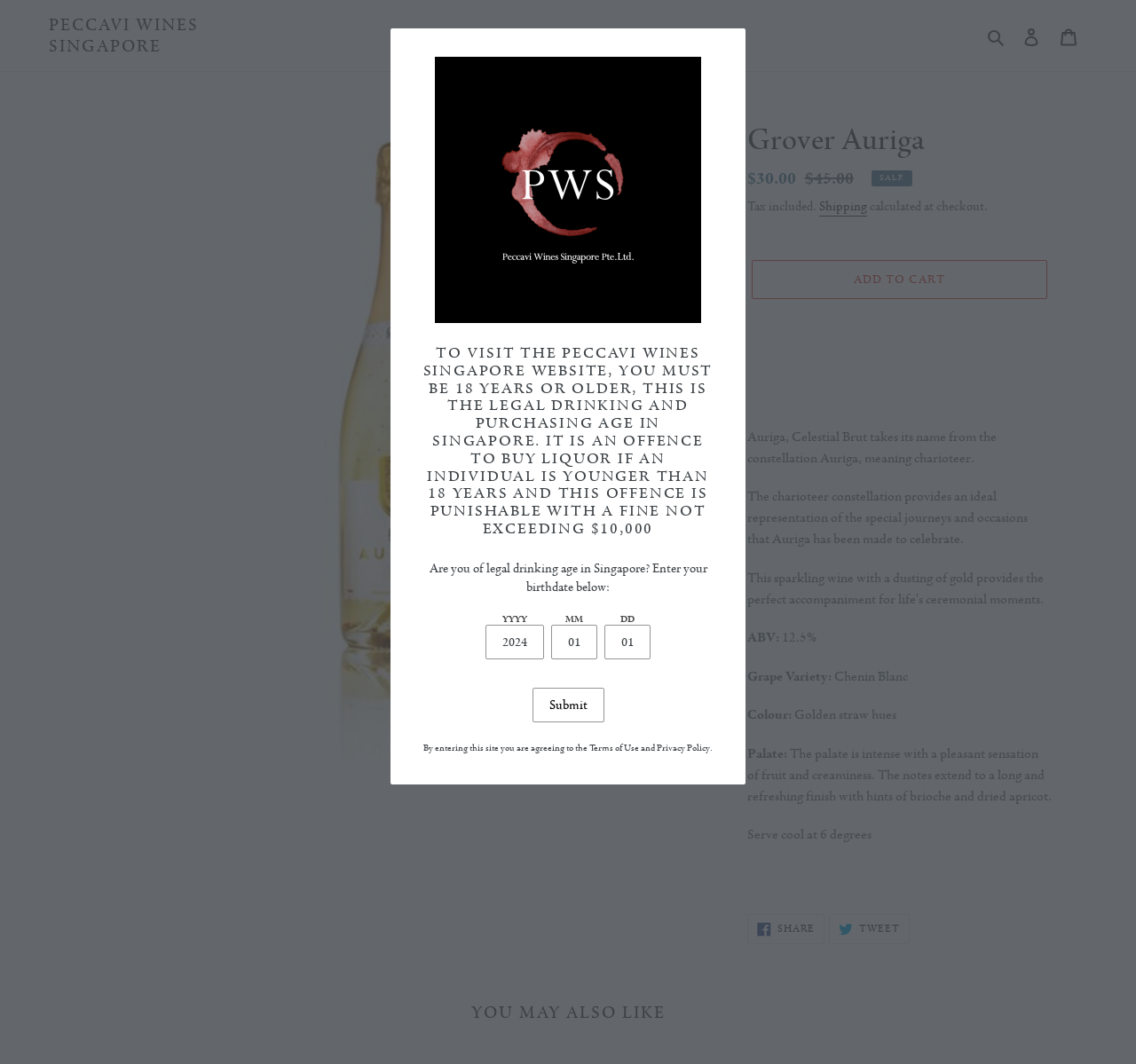Determine the bounding box coordinates for the area that should be clicked to carry out the following instruction: "Enter your birthdate".

[0.378, 0.526, 0.622, 0.559]